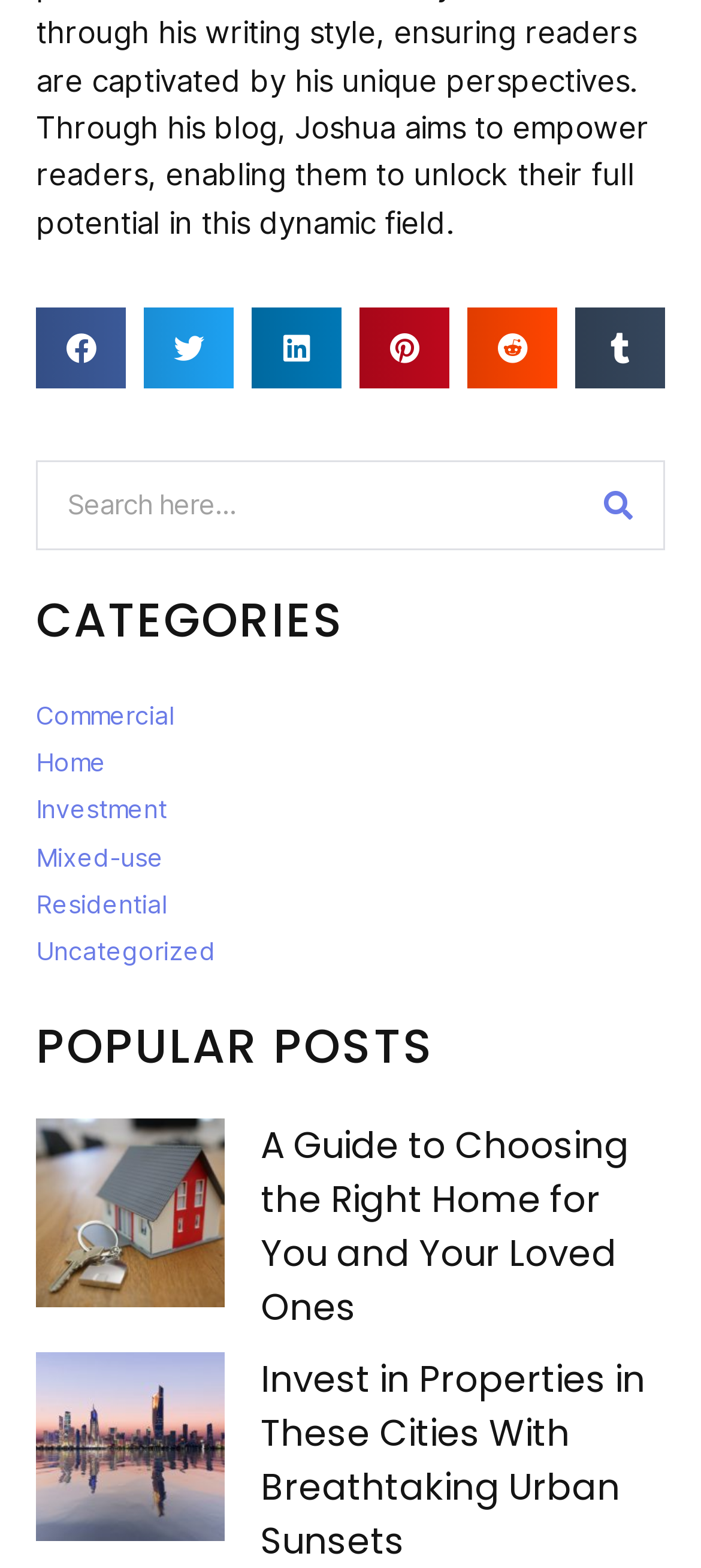Determine the bounding box coordinates of the clickable region to follow the instruction: "View recent changes".

None